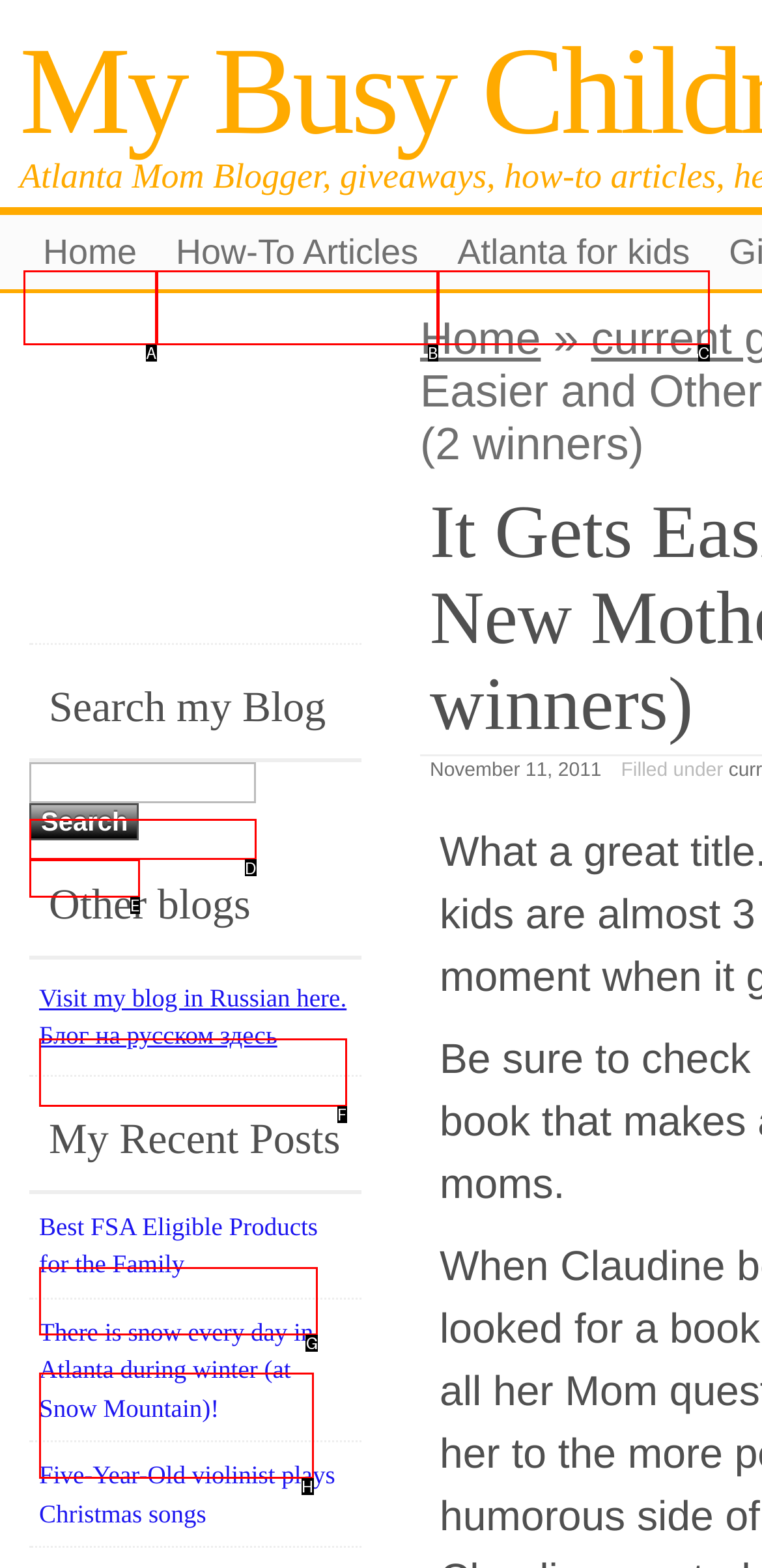Choose the letter that best represents the description: parent_node: Search for: value="Search". Answer with the letter of the selected choice directly.

None